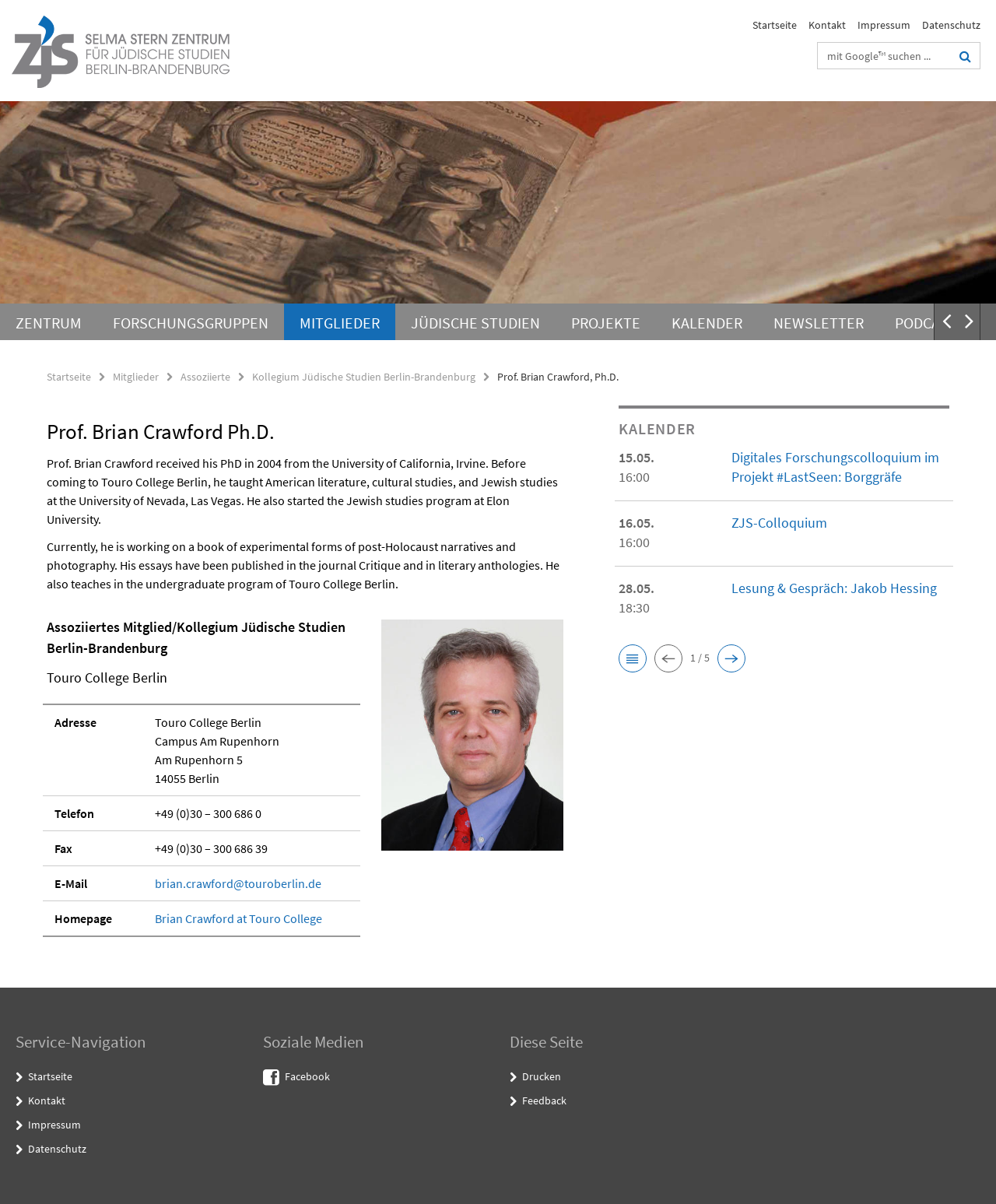Determine the bounding box coordinates of the clickable region to carry out the instruction: "Go to the newsletter page".

[0.761, 0.252, 0.883, 0.282]